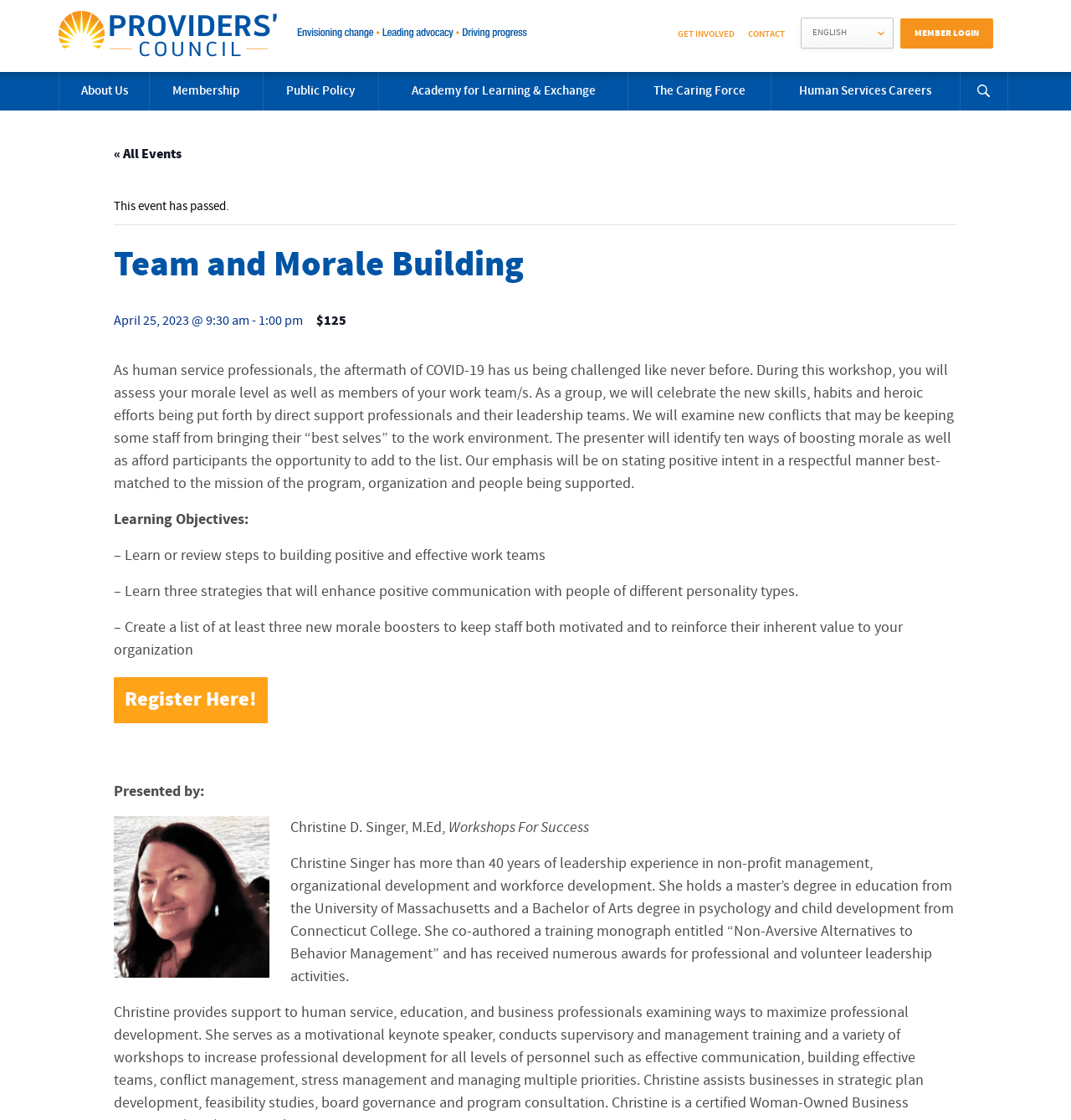Create a detailed description of the webpage's content and layout.

The webpage is about a workshop titled "Team and Morale Building" organized by Providers' Council. At the top, there is a logo of Providers' Council, which is an image with a link to the organization's website. Below the logo, there are several navigation links, including "GET INVOLVED", "CONTACT", a language selection dropdown, and a "MEMBER LOGIN" link.

On the left side of the page, there is a menu with links to various sections of the website, including "About Us", "Membership", "Public Policy", "Academy for Learning & Exchange", "The Caring Force", "Human Services Careers", and a search form.

The main content of the page is about the workshop, which is described in a long paragraph. The workshop is scheduled to take place on April 25, 2023, from 9:30 am to 1:00 pm, and the registration fee is $125. The workshop aims to help human service professionals assess their morale level and that of their team members, celebrate new skills and habits, and examine conflicts that may be affecting staff morale. The presenter will also identify ten ways to boost morale and provide opportunities for participants to add to the list.

Below the workshop description, there are three learning objectives listed, which include building positive and effective work teams, enhancing positive communication with people of different personality types, and creating a list of morale boosters.

There is a "Register Here!" button, which is a link to the registration page. The presenter of the workshop, Christine D. Singer, M.Ed, is introduced with a brief bio, which includes her experience and achievements in non-profit management, organizational development, and workforce development.

Overall, the webpage provides detailed information about the workshop, including its objectives, schedule, and registration fee, as well as information about the presenter.